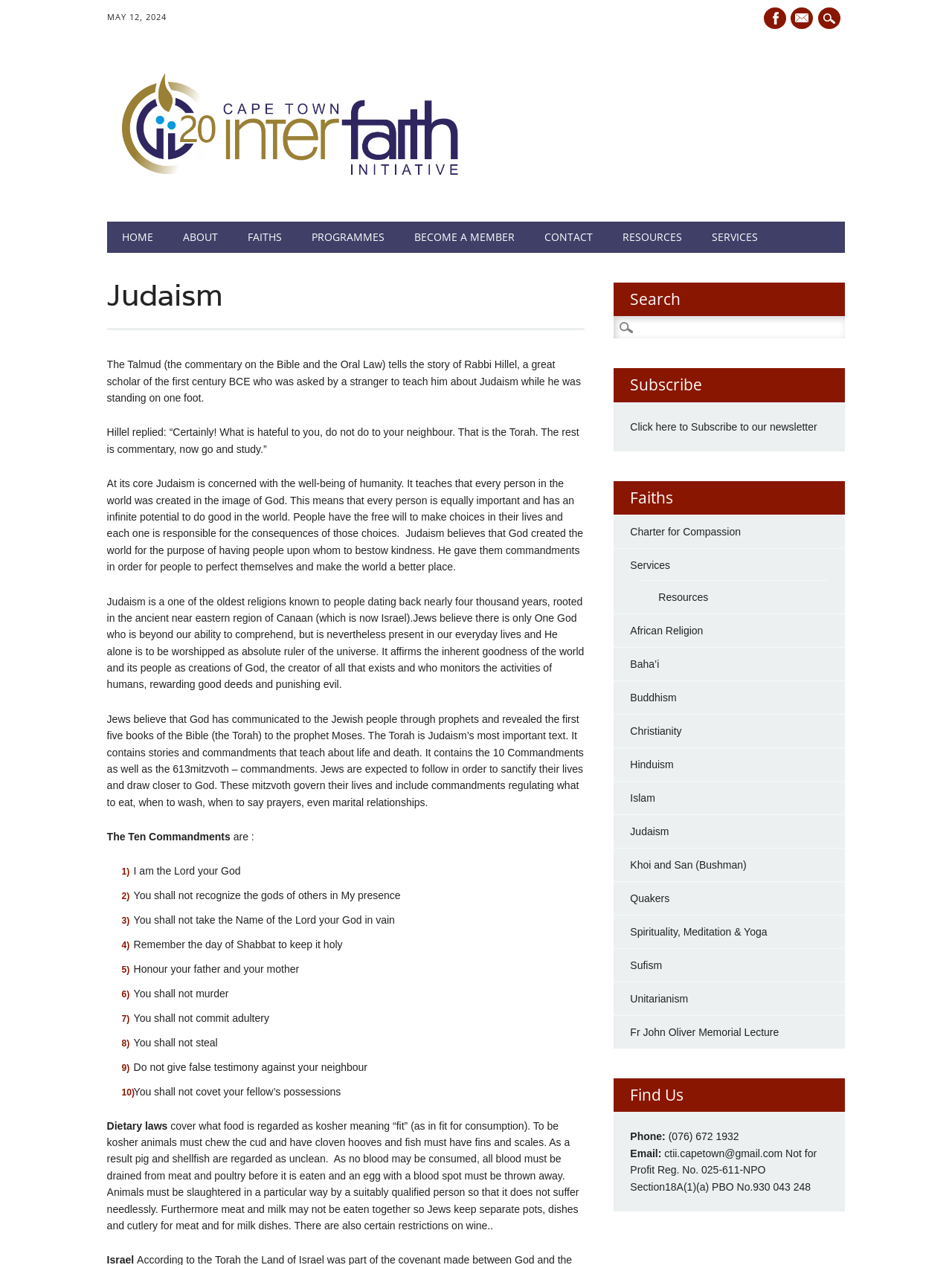Create an elaborate caption for the webpage.

The webpage is about Judaism, specifically its core values, beliefs, and practices. At the top of the page, there is a date "MAY 12, 2024" and links to Facebook and E-mail. Below that, there is a link to the Cape Town Interfaith Initiative, accompanied by an image. 

On the left side of the page, there is a main menu with links to different sections, including HOME, ABOUT, FAITHS, PROGRAMMES, BECOME A MEMBER, CONTACT, RESOURCES, and SERVICES. 

The main content of the page is divided into sections, each discussing a specific aspect of Judaism. The first section explains the core values of Judaism, including the importance of treating others with kindness and respect. The second section discusses the history of Judaism, its roots in the ancient near eastern region of Canaan, and the belief in one God. 

The third section explains the importance of the Torah, the first five books of the Bible, and the 613 commandments that Jews are expected to follow. The Ten Commandments are listed, along with explanations of each. 

The fourth section discusses dietary laws, including what food is considered kosher and the rules for slaughtering animals. 

On the right side of the page, there is a search bar and a section with links to various faiths, including African Religion, Baha’i, Buddhism, Christianity, Hinduism, Islam, Judaism, Khoi and San (Bushman), Quakers, Spirituality, Meditation & Yoga, Sufism, Unitarianism, and a memorial lecture. 

At the bottom of the page, there is a section with contact information, including a phone number, email address, and a note about the organization's non-profit status.